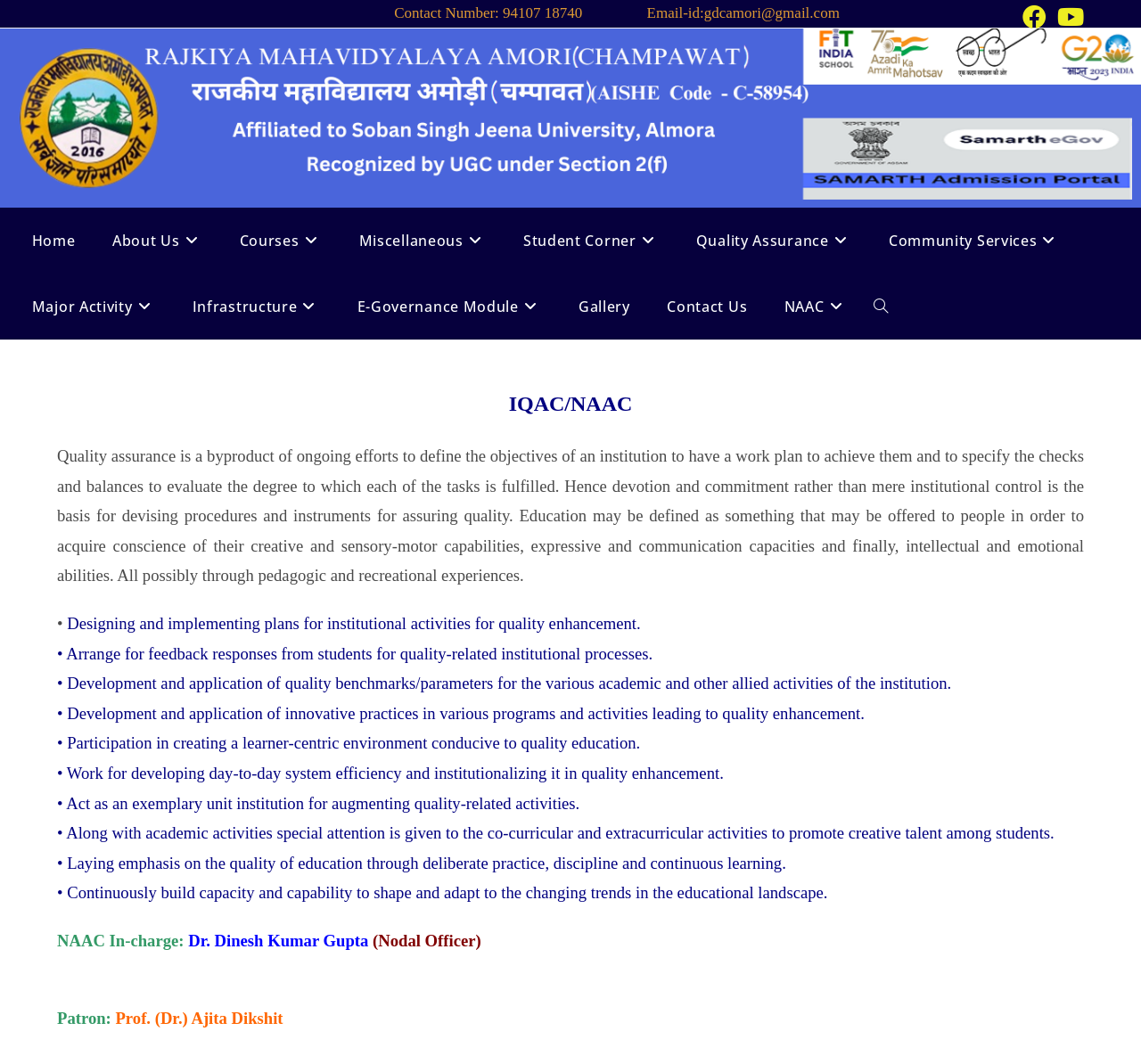Please use the details from the image to answer the following question comprehensively:
What is the contact number of College Amori?

The contact number of College Amori can be found at the top of the webpage, in the static text element that contains the contact information, which is 'Contact Number: 94107 18740'.